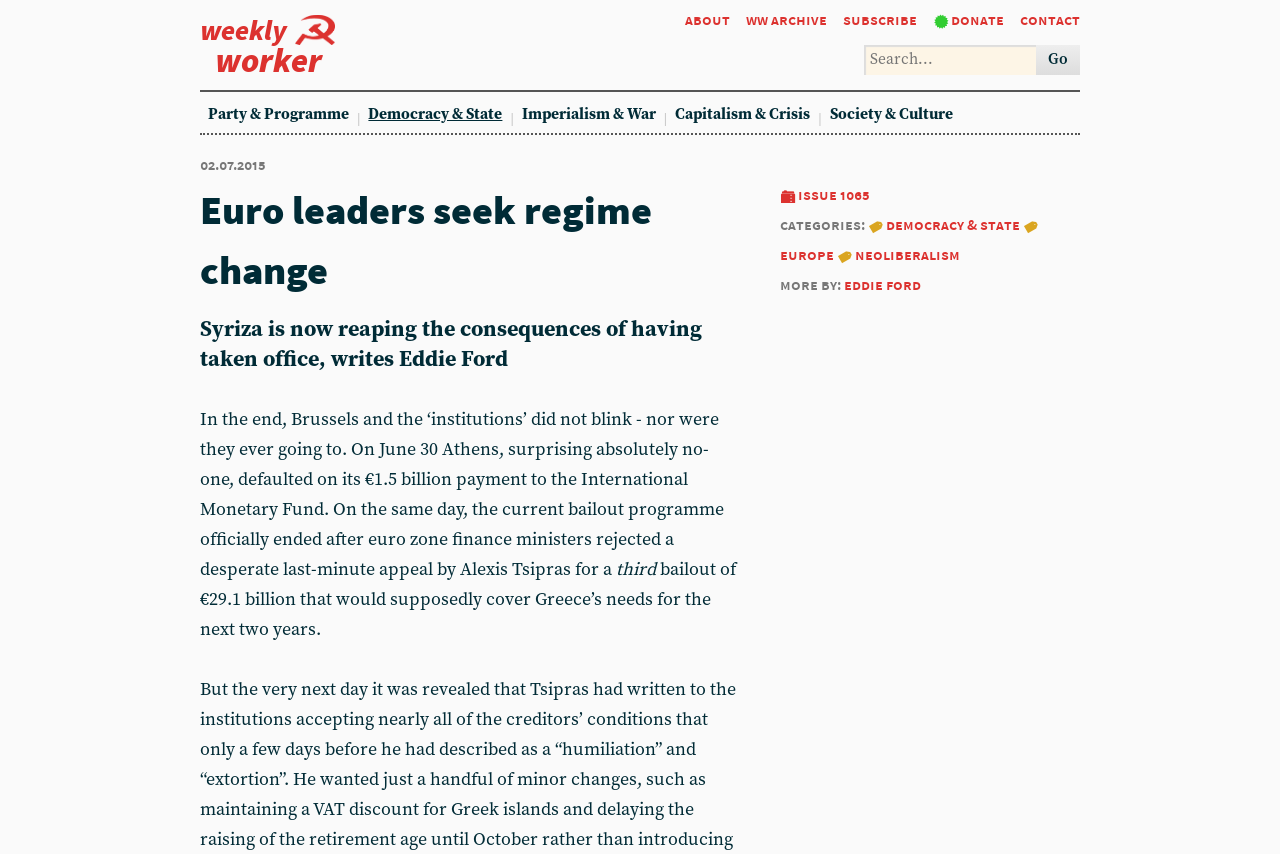Identify the bounding box coordinates of the clickable region to carry out the given instruction: "Click the 'Subscribe' link".

[0.659, 0.006, 0.716, 0.041]